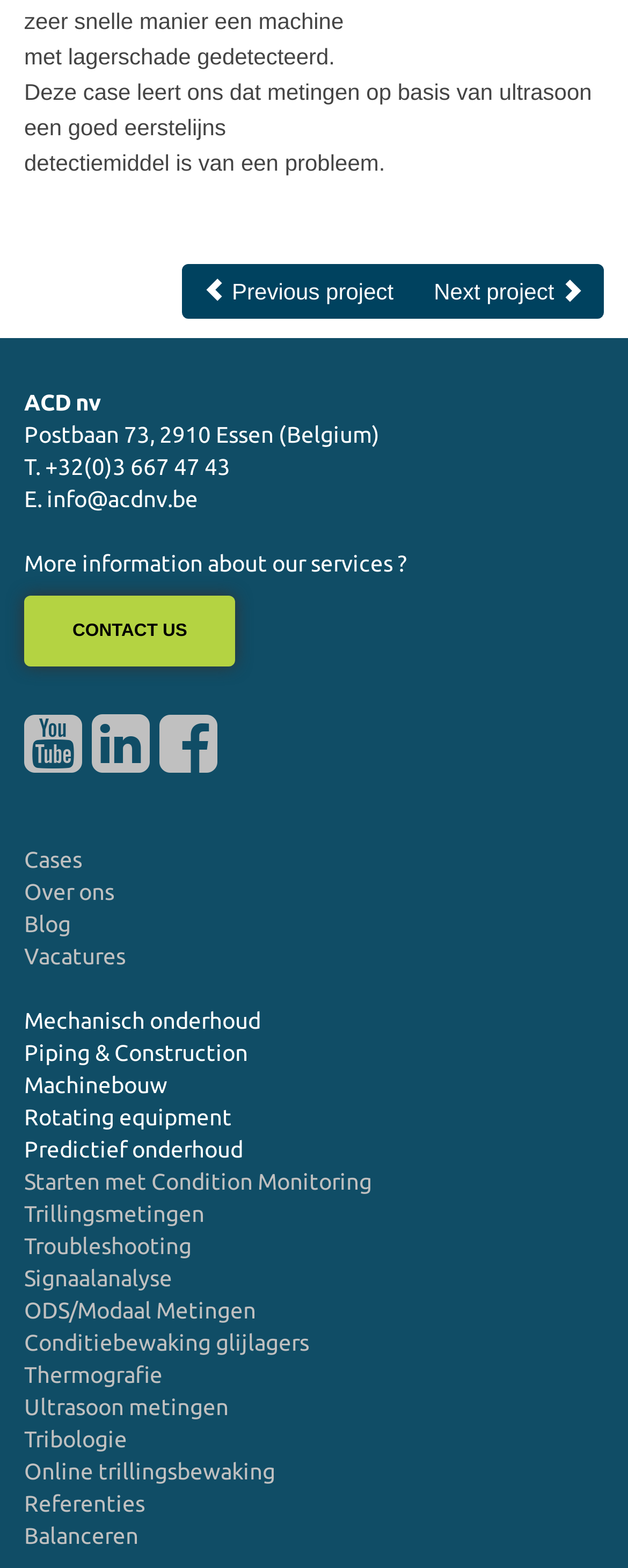Predict the bounding box coordinates of the area that should be clicked to accomplish the following instruction: "Click on 'Trinity: A New Understanding'". The bounding box coordinates should consist of four float numbers between 0 and 1, i.e., [left, top, right, bottom].

None